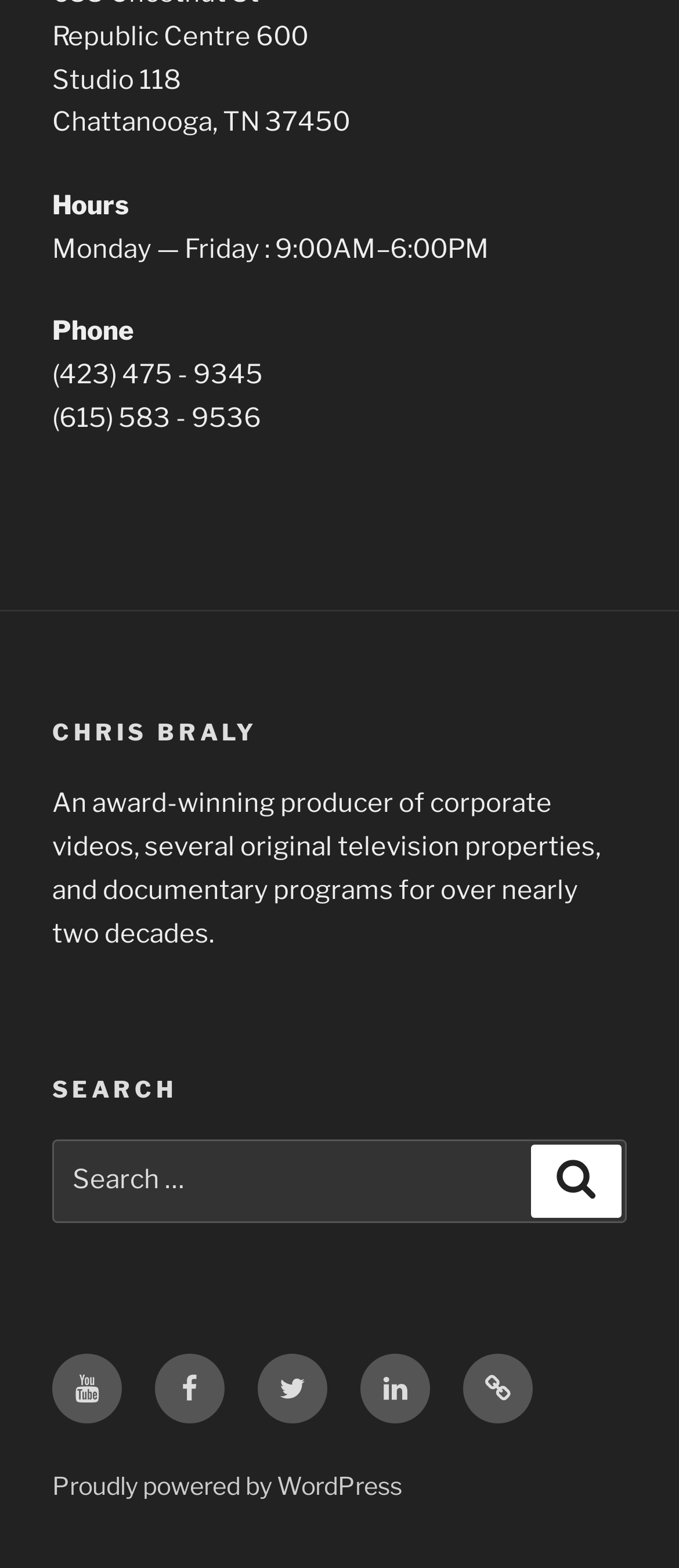Please identify the bounding box coordinates of the element I need to click to follow this instruction: "Make a payment through PayPal".

[0.682, 0.863, 0.785, 0.907]